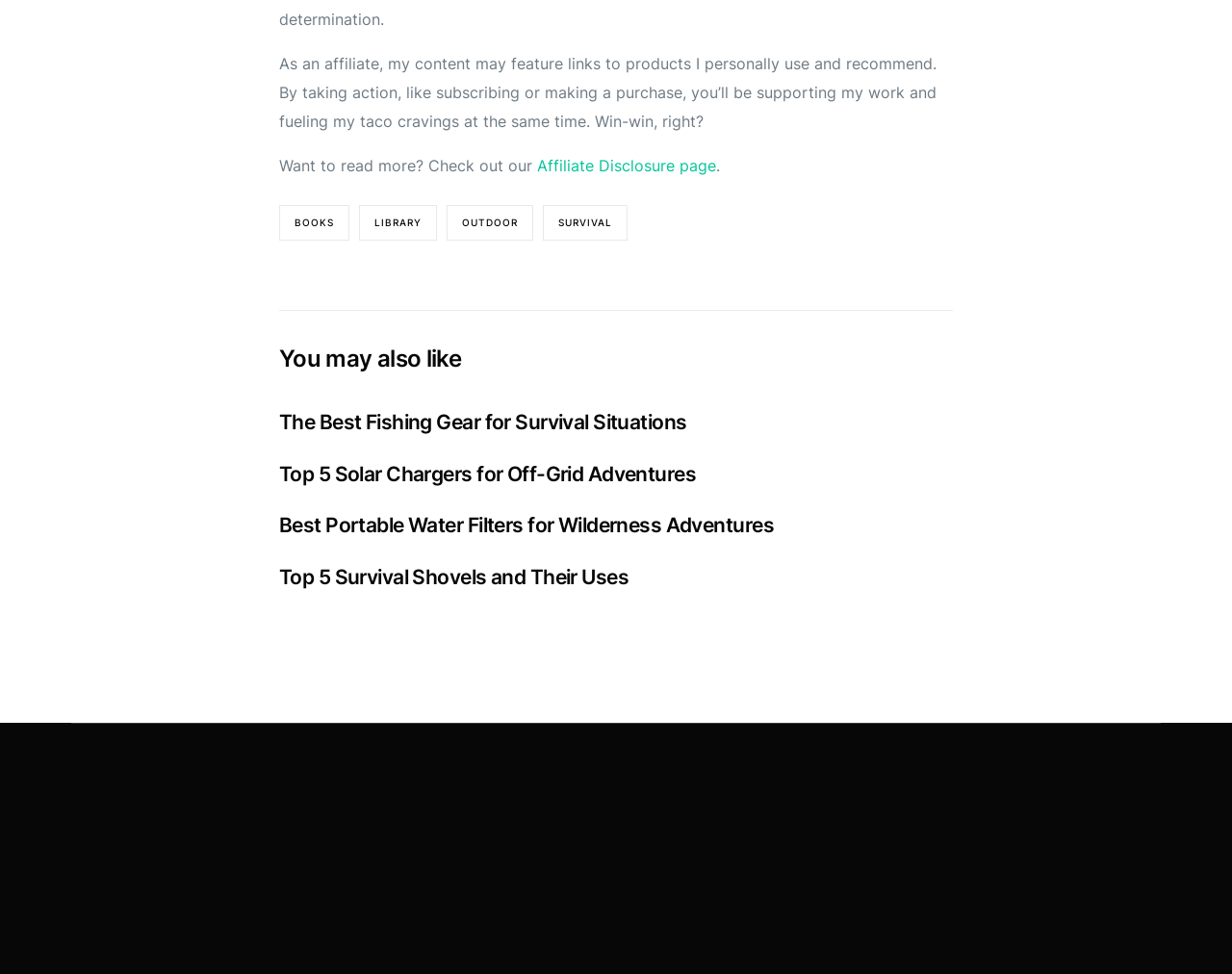Locate the bounding box coordinates of the element that needs to be clicked to carry out the instruction: "Go to BOOKS". The coordinates should be given as four float numbers ranging from 0 to 1, i.e., [left, top, right, bottom].

[0.227, 0.21, 0.284, 0.247]